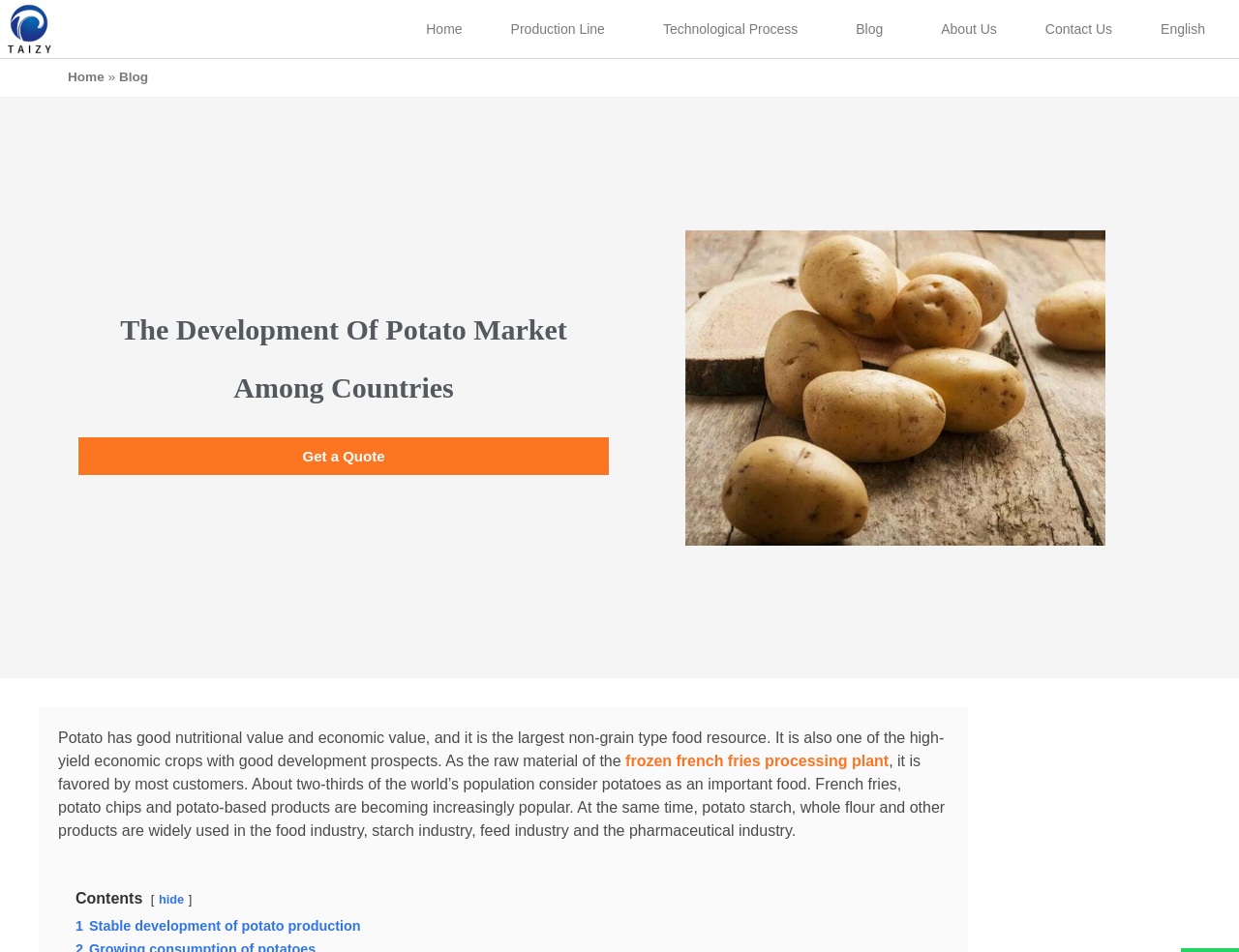Can you pinpoint the bounding box coordinates for the clickable element required for this instruction: "Read a testimonial"? The coordinates should be four float numbers between 0 and 1, i.e., [left, top, right, bottom].

None